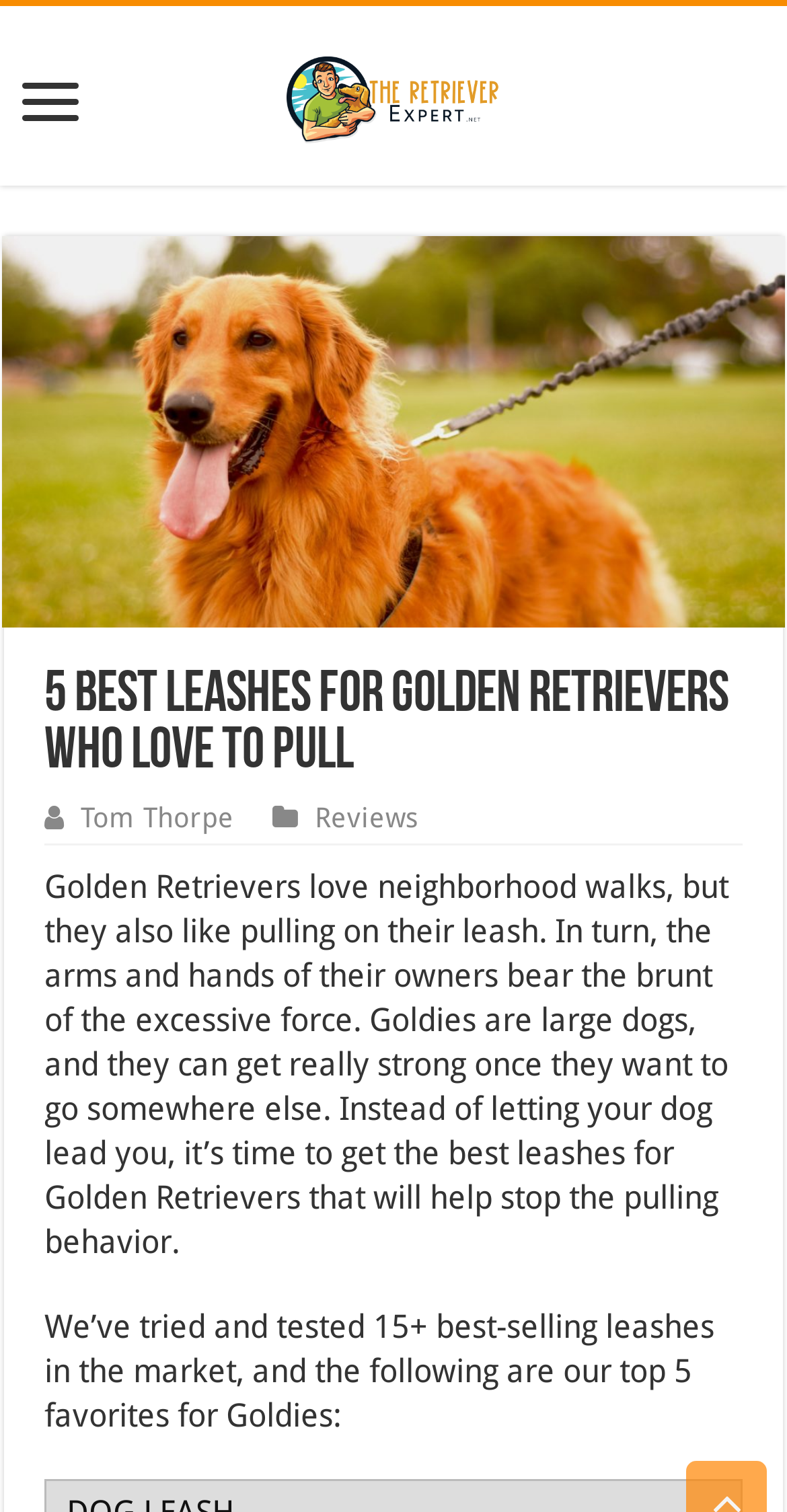Identify the bounding box coordinates for the UI element described by the following text: "title="The Retriever Expert"". Provide the coordinates as four float numbers between 0 and 1, in the format [left, top, right, bottom].

[0.365, 0.031, 0.635, 0.095]